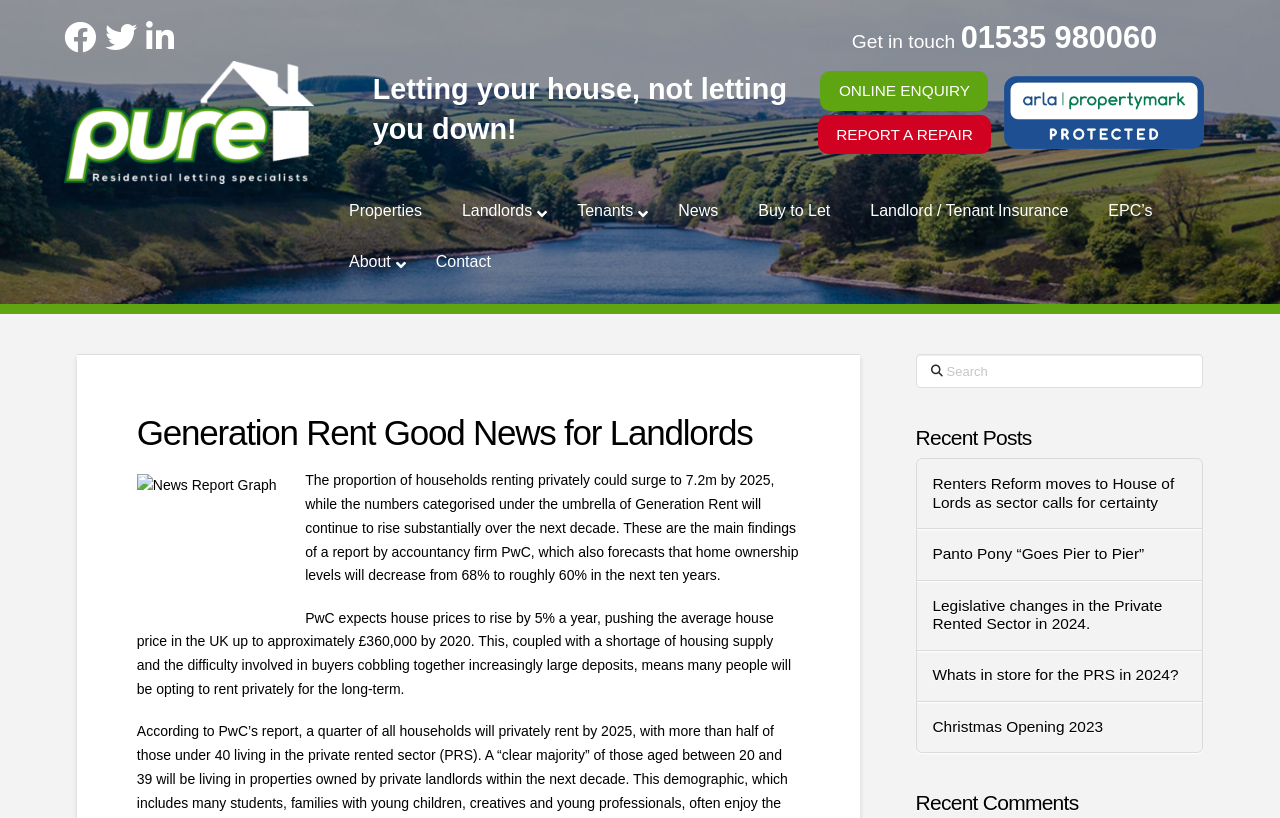Pinpoint the bounding box coordinates of the clickable element to carry out the following instruction: "View the 'Recent Posts'."

[0.715, 0.522, 0.94, 0.548]